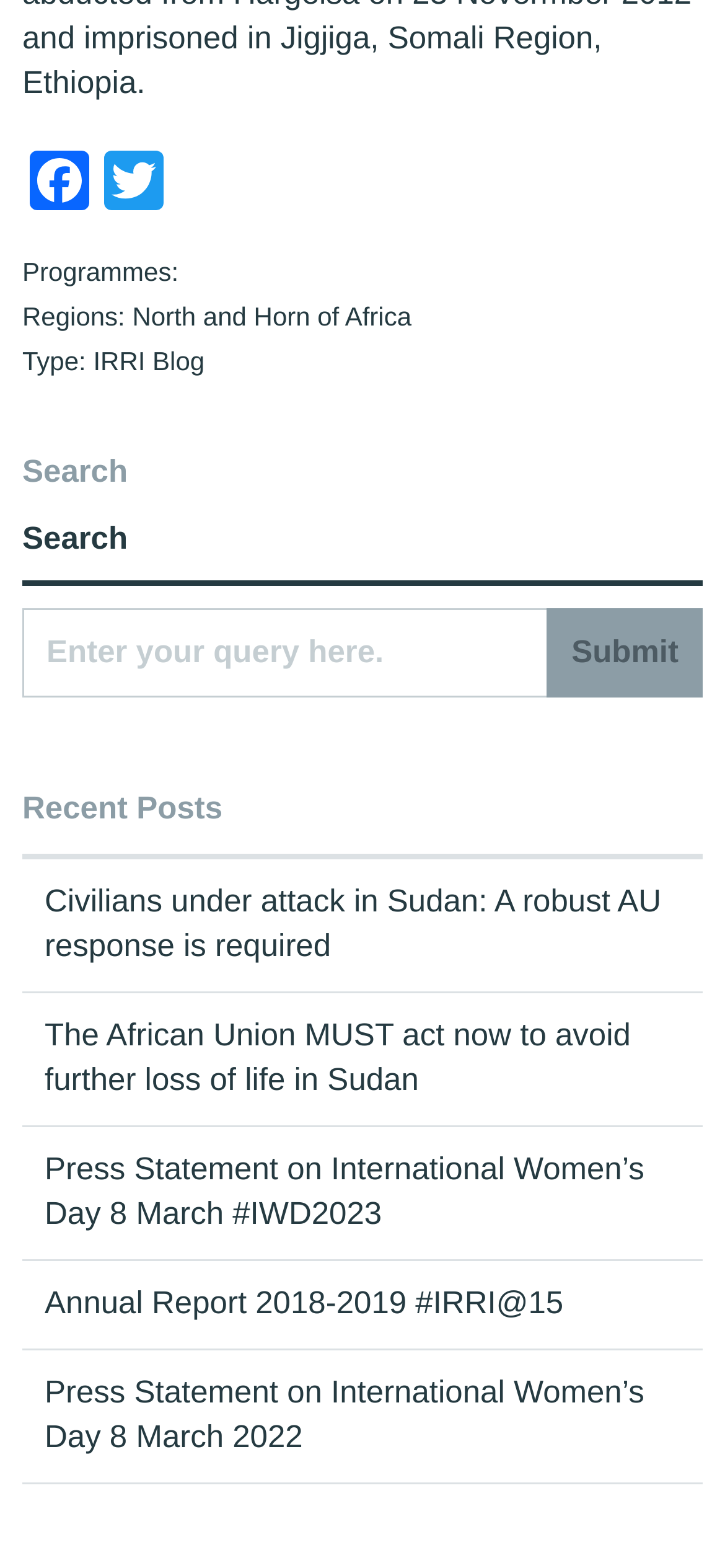Answer the following inquiry with a single word or phrase:
What is the purpose of the textbox?

Search